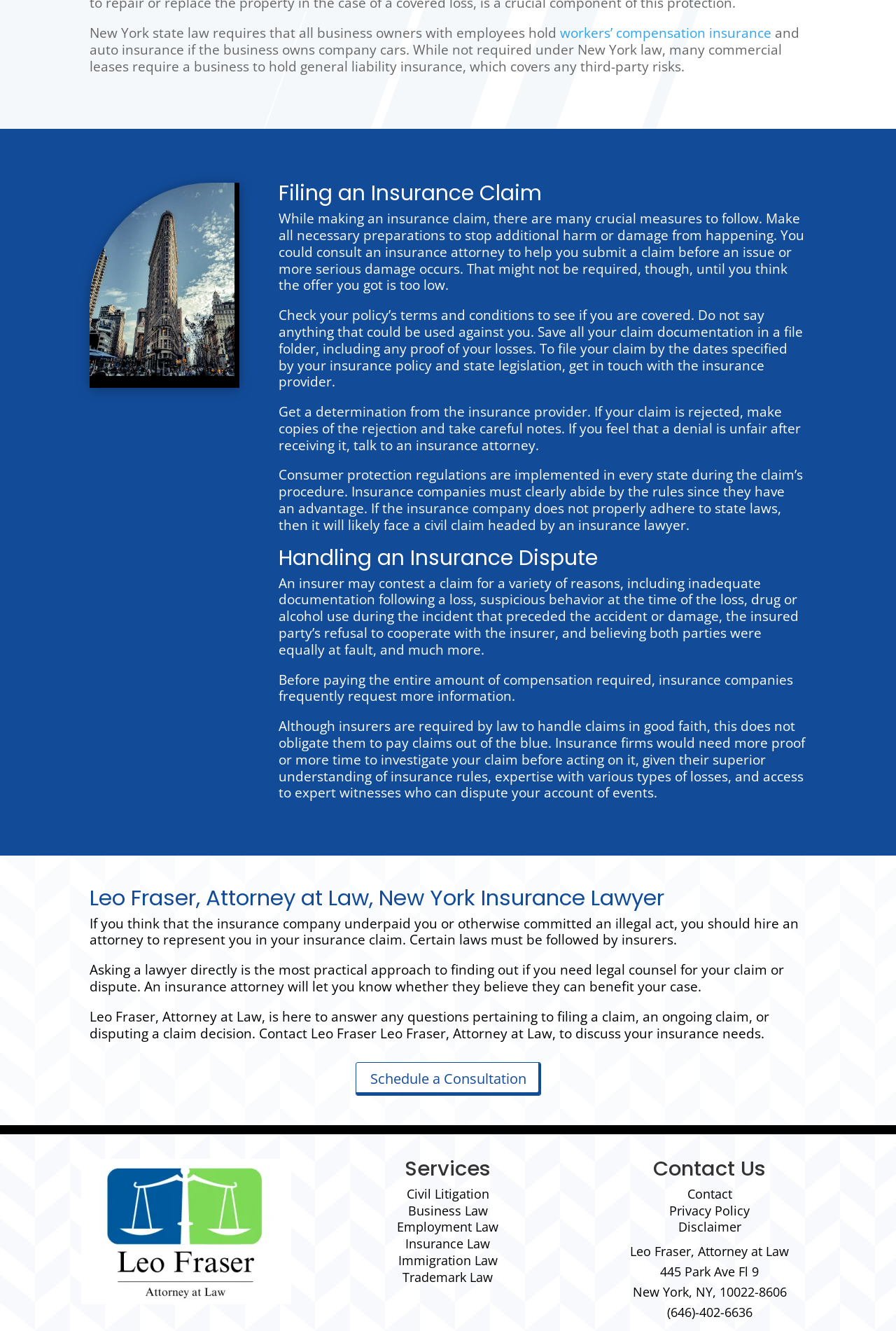Please give a succinct answer using a single word or phrase:
What should you do before filing an insurance claim?

Check policy terms